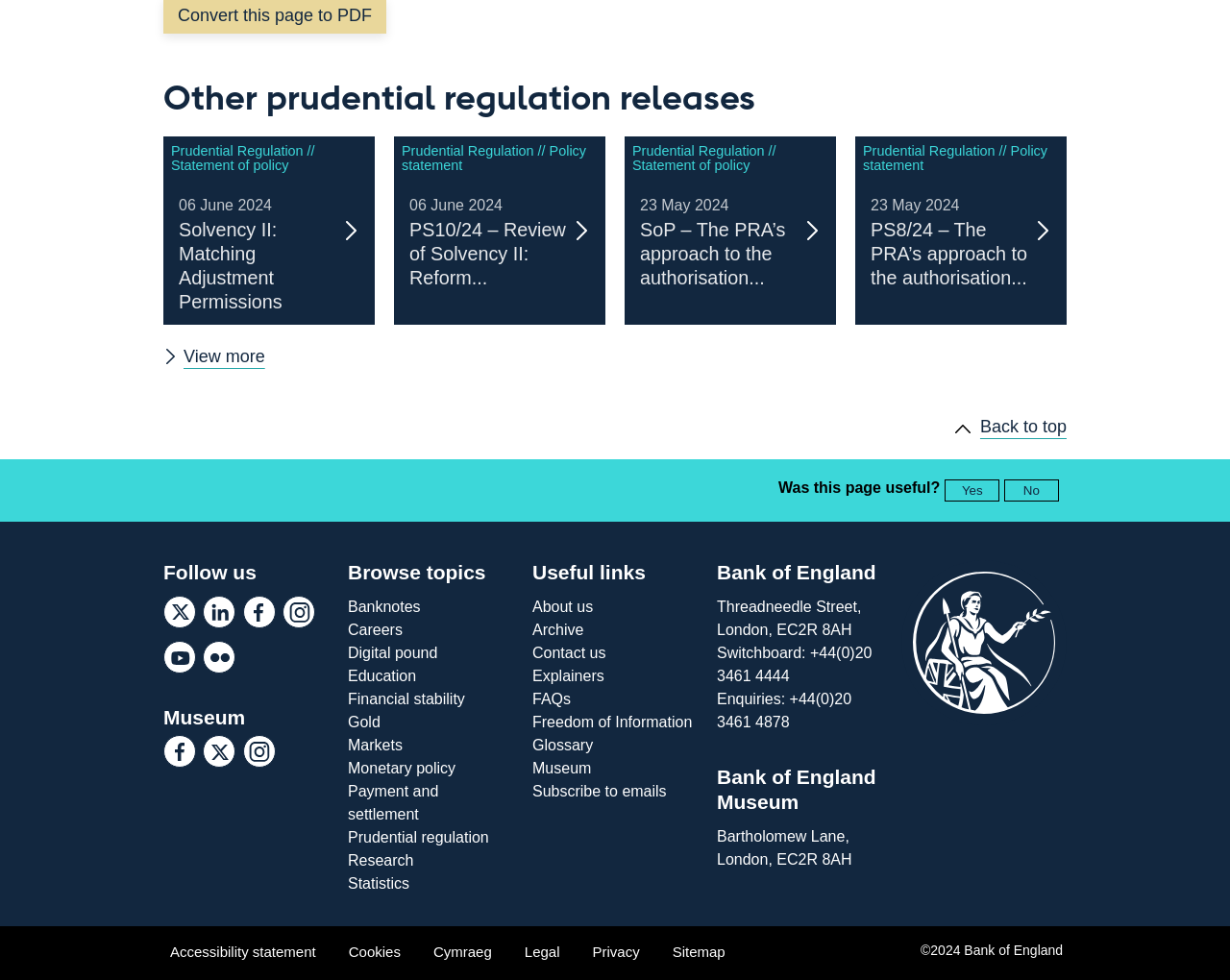Please provide a one-word or phrase answer to the question: 
What is the title of the first policy statement?

Solvency II: Matching Adjustment Permissions